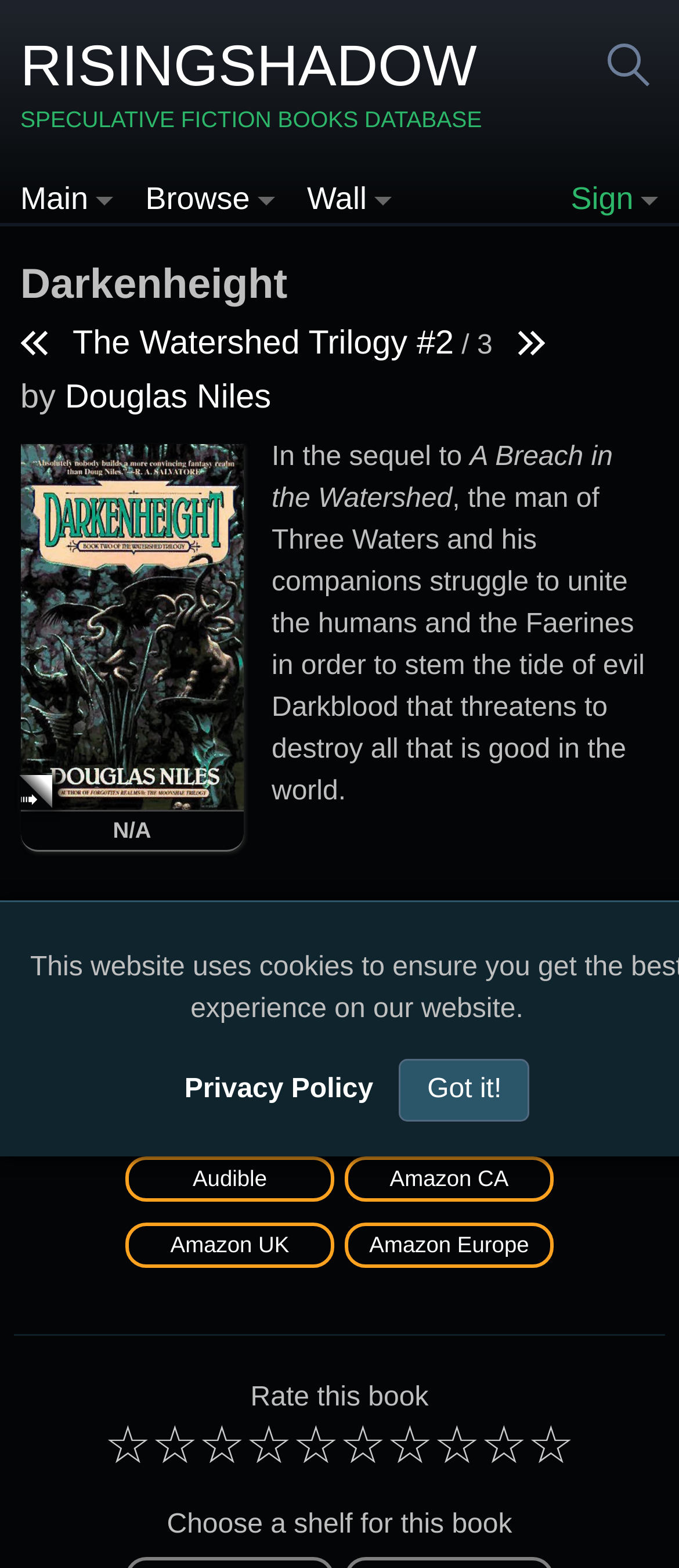Refer to the screenshot and answer the following question in detail:
What is the author of this book?

I found the author of the book by looking at the link element with the text 'Douglas Niles' which is located below the book title.